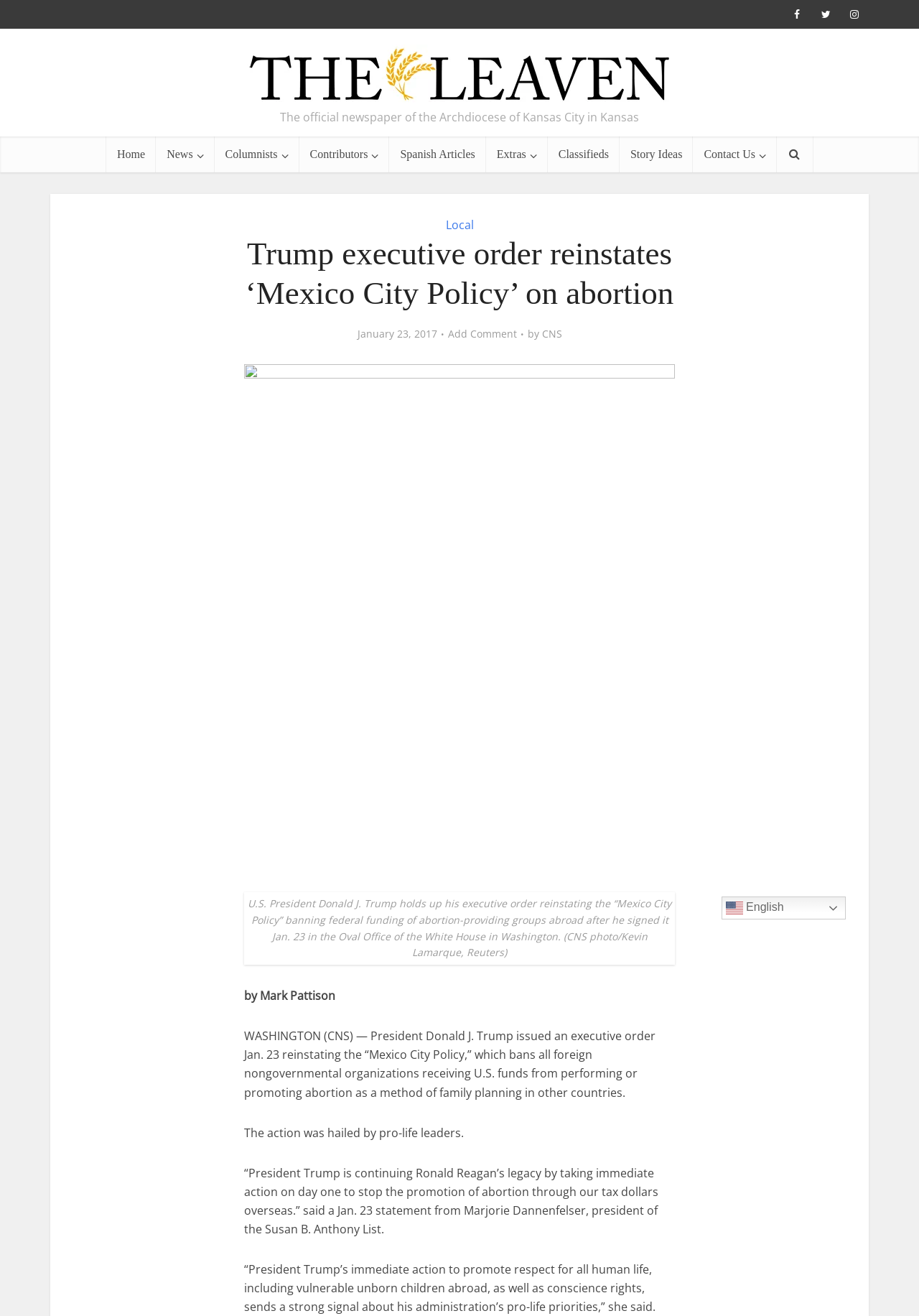Please find the bounding box coordinates of the element that needs to be clicked to perform the following instruction: "Read the article in Spanish". The bounding box coordinates should be four float numbers between 0 and 1, represented as [left, top, right, bottom].

[0.424, 0.104, 0.529, 0.131]